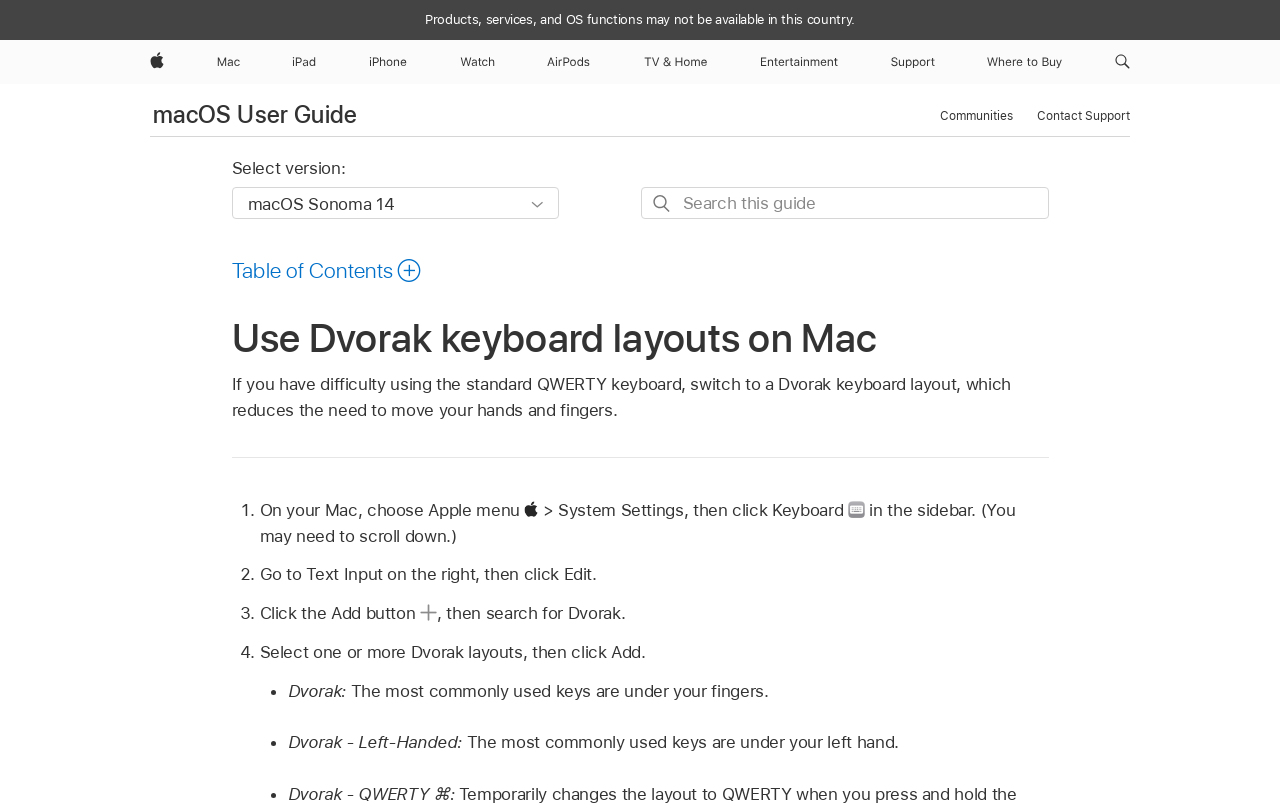Provide the bounding box coordinates of the HTML element this sentence describes: "aria-label="Where to Buy menu"". The bounding box coordinates consist of four float numbers between 0 and 1, i.e., [left, top, right, bottom].

[0.824, 0.049, 0.842, 0.104]